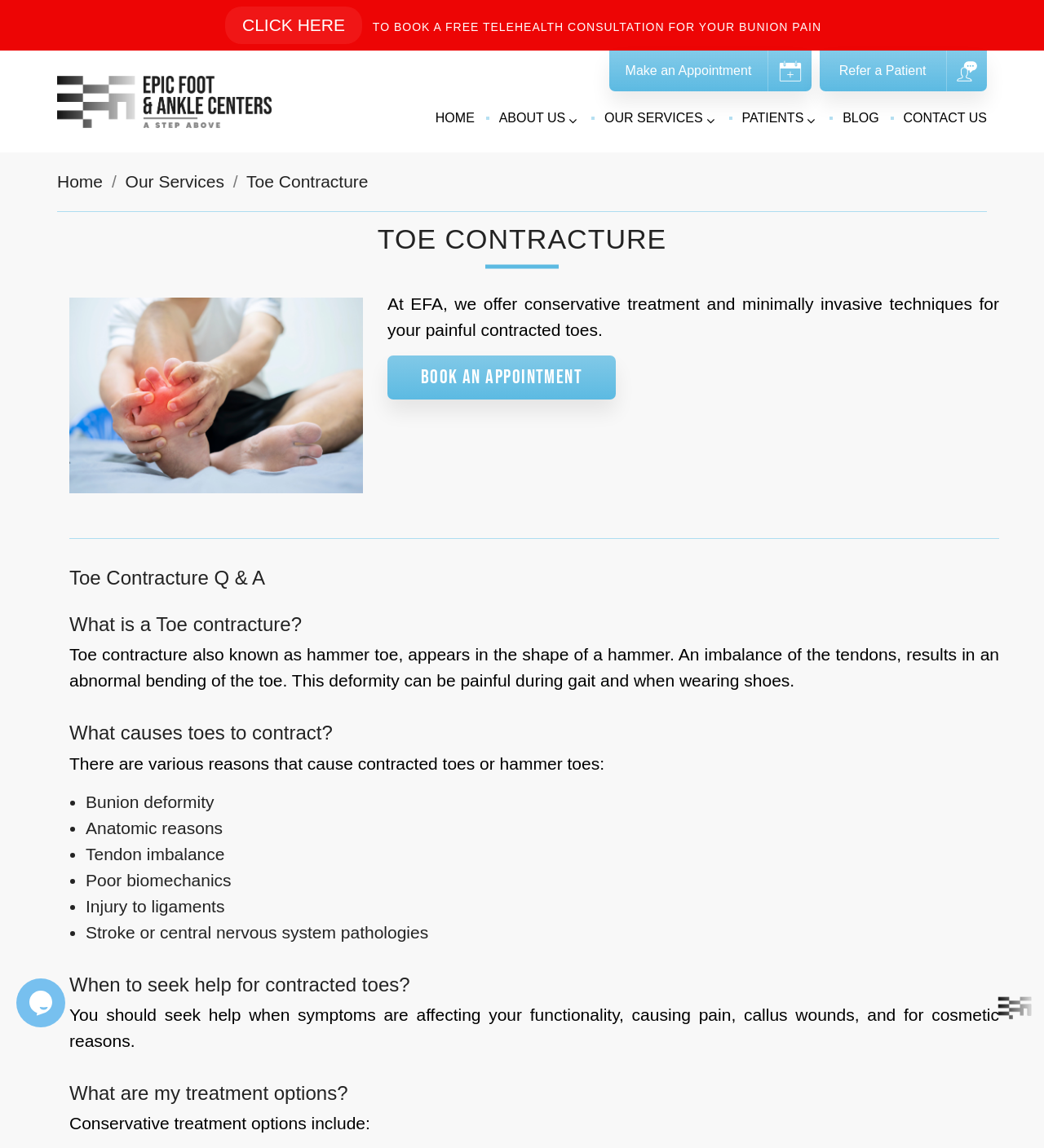Please give a one-word or short phrase response to the following question: 
What is the purpose of the 'Book an Appointment' button?

To schedule a consultation